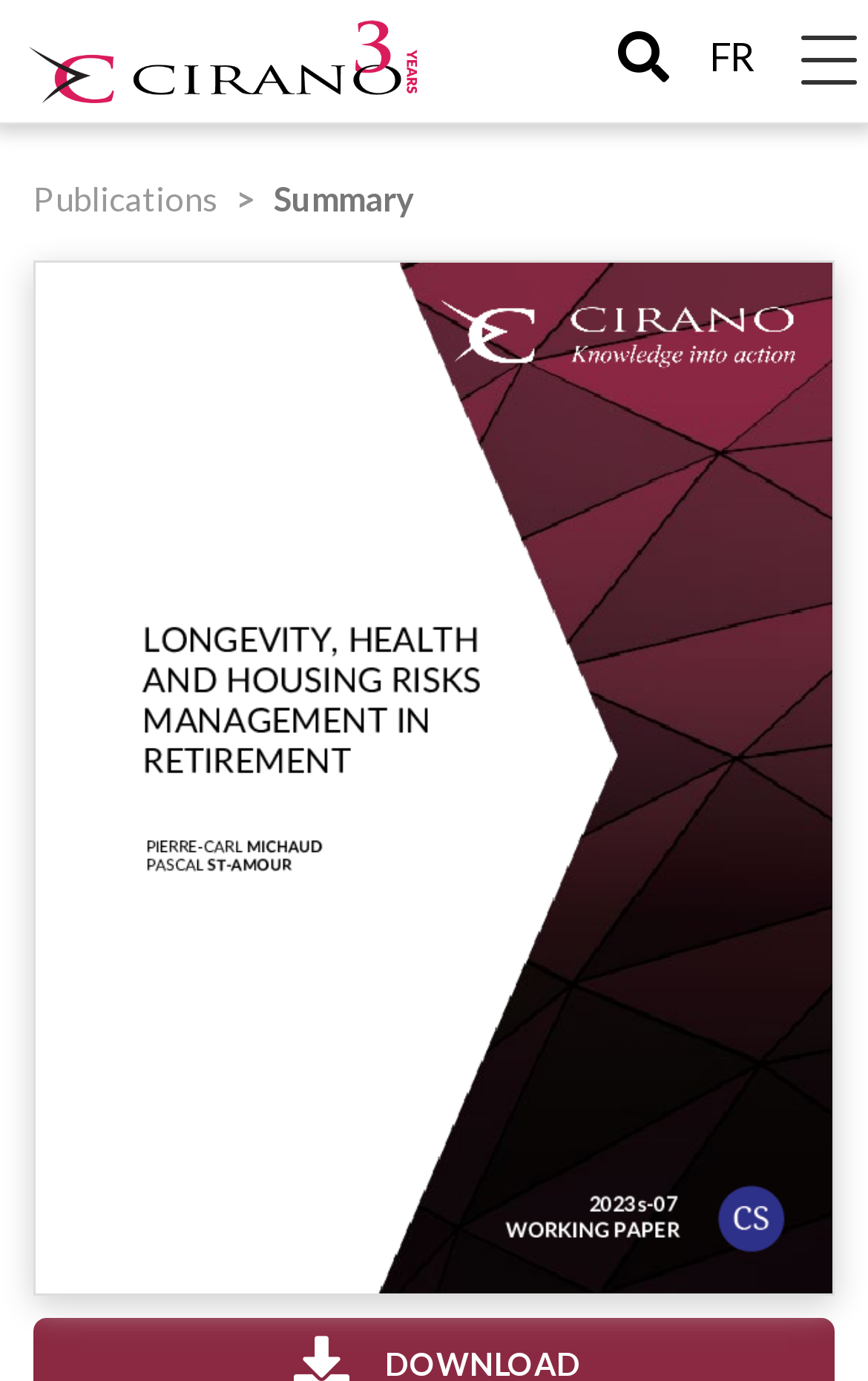Can you give a detailed response to the following question using the information from the image? Is the navigation menu expanded?

I checked the 'Toggle navigation' link and saw that its 'expanded' property is set to 'False', indicating that the navigation menu is not expanded.